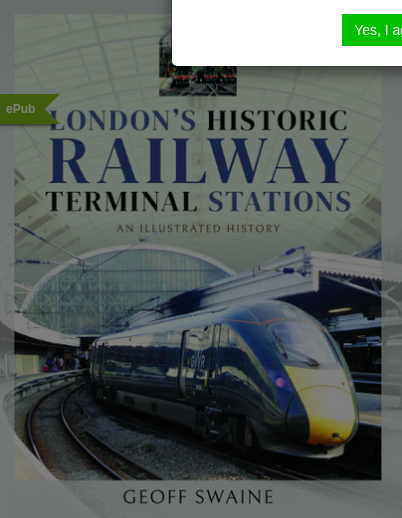Thoroughly describe the content and context of the image.

This image showcases the ePub cover of "London's Historic Railway Terminal Stations," authored by Geoff Swaine. The artwork features a sleek, modern train traveling through one of London's historic railway stations, emphasizing the fusion of the city’s rich transportation heritage with contemporary design. The title, prominently displayed in elegant white and blue typography, captures the essence of the book as an illustrated history, inviting readers to explore the storied past of these significant transit hubs. The background reveals the architectural grandeur typical of London’s railway terminals, creating a captivating visual experience.